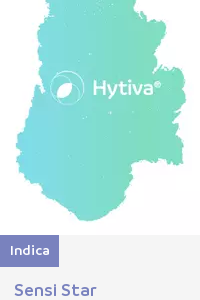Illustrate the image with a detailed caption.

The image features a stylized graphic representing the "Sensi Star," an indica cannabis strain. The background showcases a soft gradient in shades of blue and green, enhancing its calming aesthetic. Overlaying the image is the Hytiva logo, indicating a connection to a platform or brand associated with cannabis. Below the graphic, there is a descriptive label that highlights the strain's classification as "Indica," specifically emphasizing its soothing properties. This visual serves to promote the Sensi Star strain, inviting potential users to learn more about its characteristics and benefits.